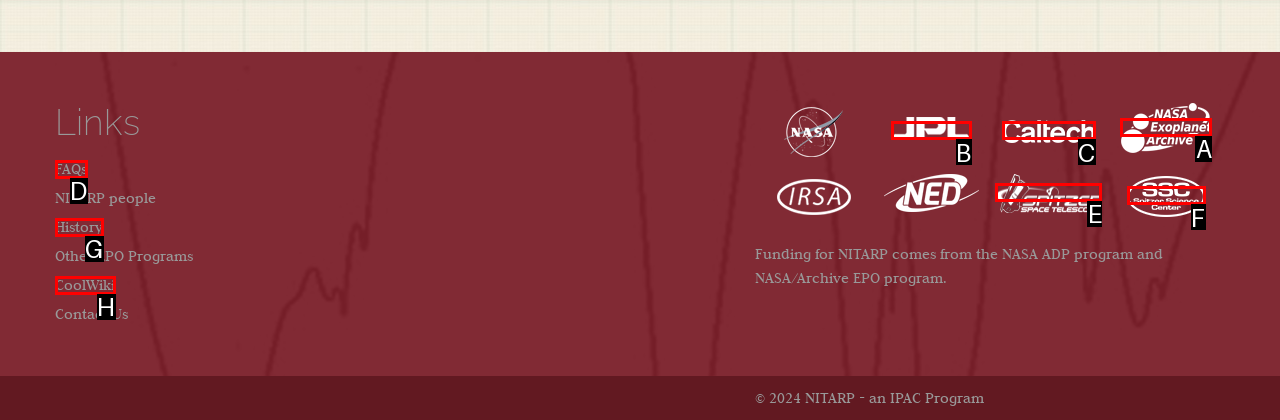Identify the UI element described as: alt="Exoplant"
Answer with the option's letter directly.

A